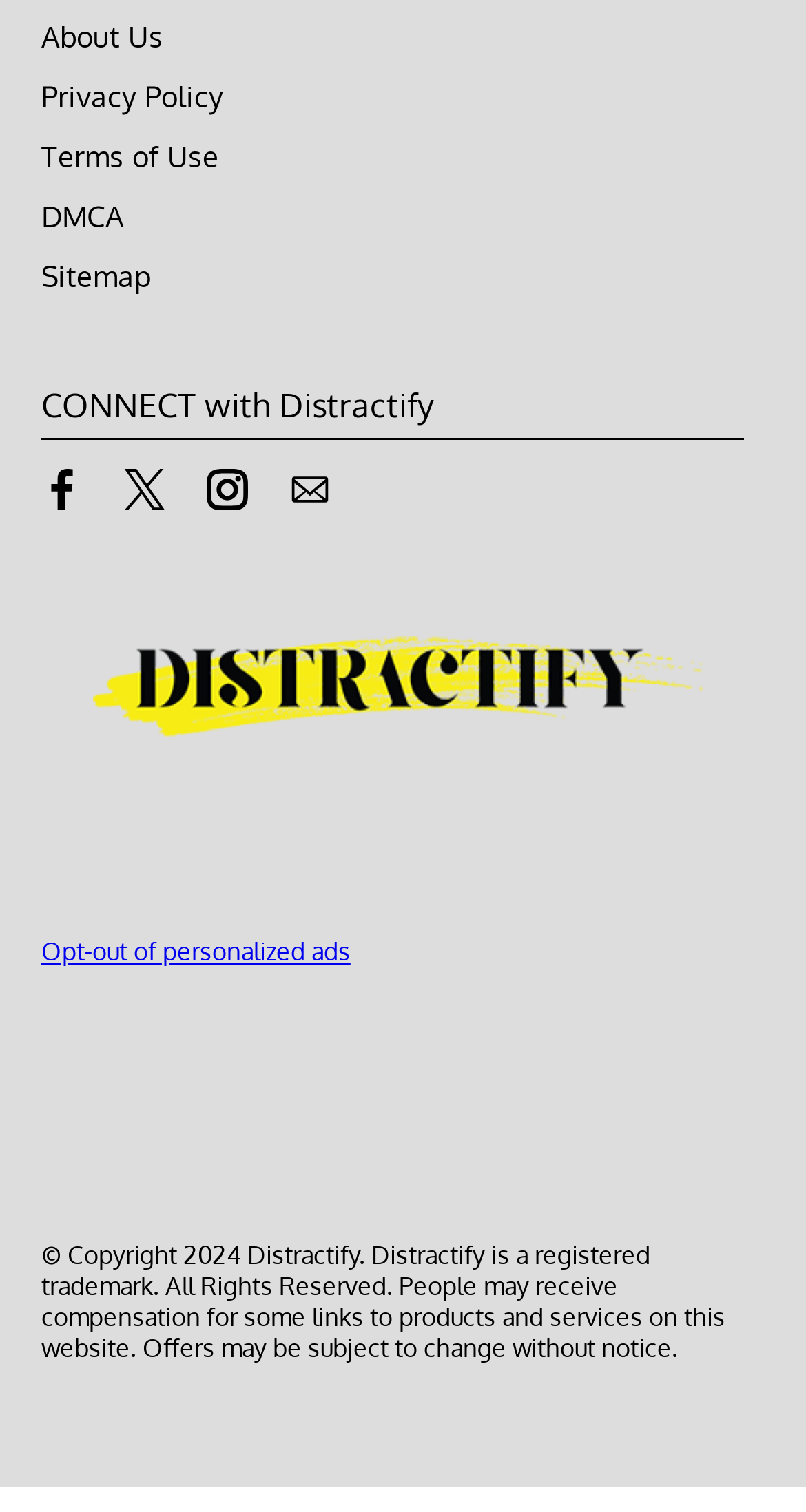For the given element description DMCA, determine the bounding box coordinates of the UI element. The coordinates should follow the format (top-left x, top-left y, bottom-right x, bottom-right y) and be within the range of 0 to 1.

[0.051, 0.131, 0.154, 0.154]